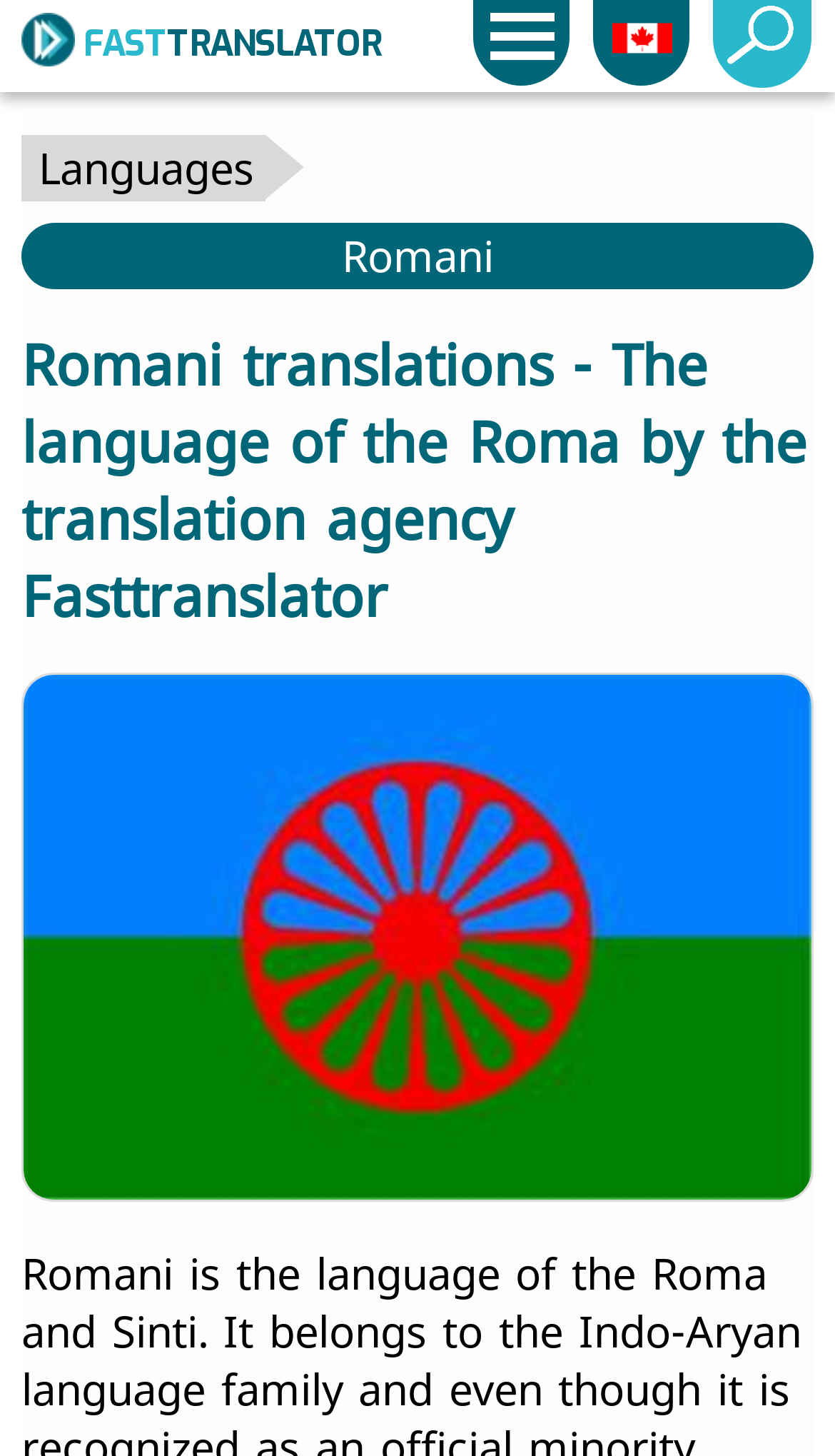Is there an image on the webpage?
Look at the image and provide a short answer using one word or a phrase.

Yes